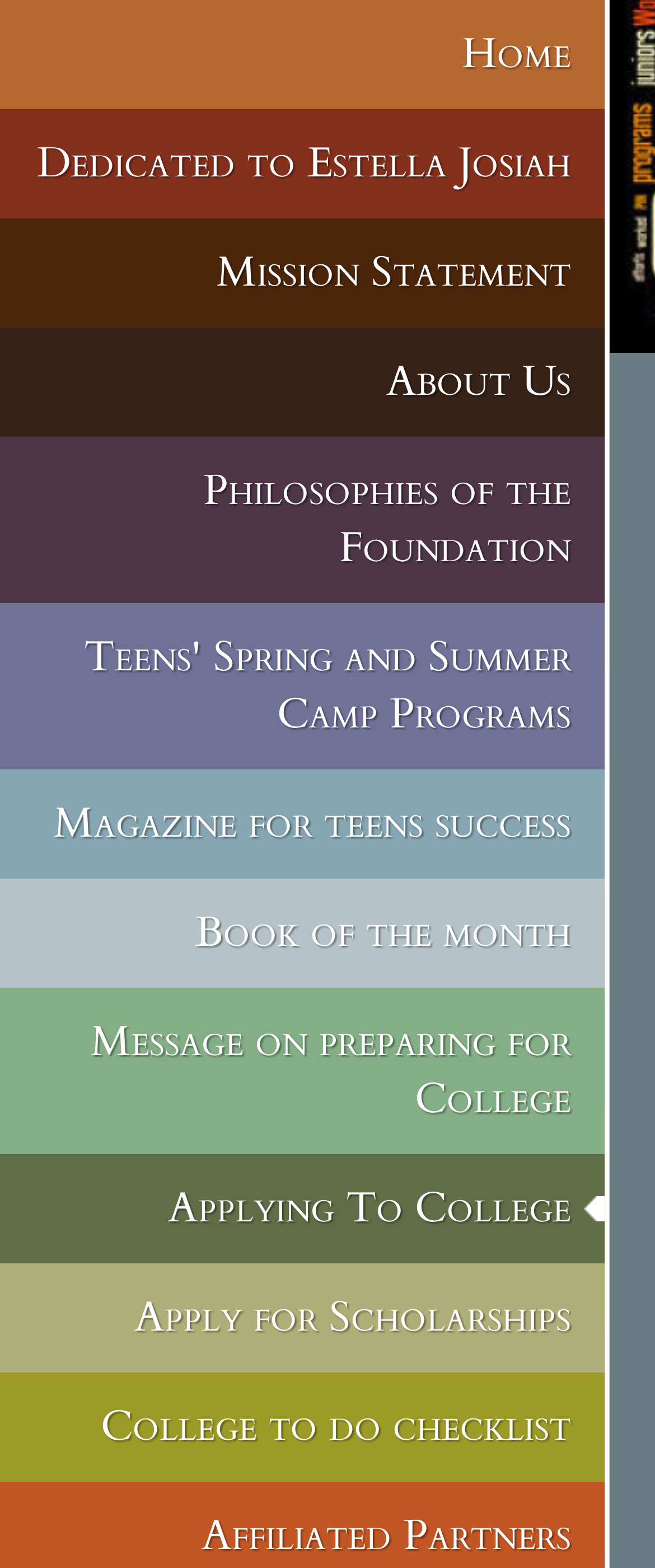Determine the bounding box coordinates of the region that needs to be clicked to achieve the task: "learn about teens' spring and summer camp programs".

[0.0, 0.385, 0.923, 0.491]